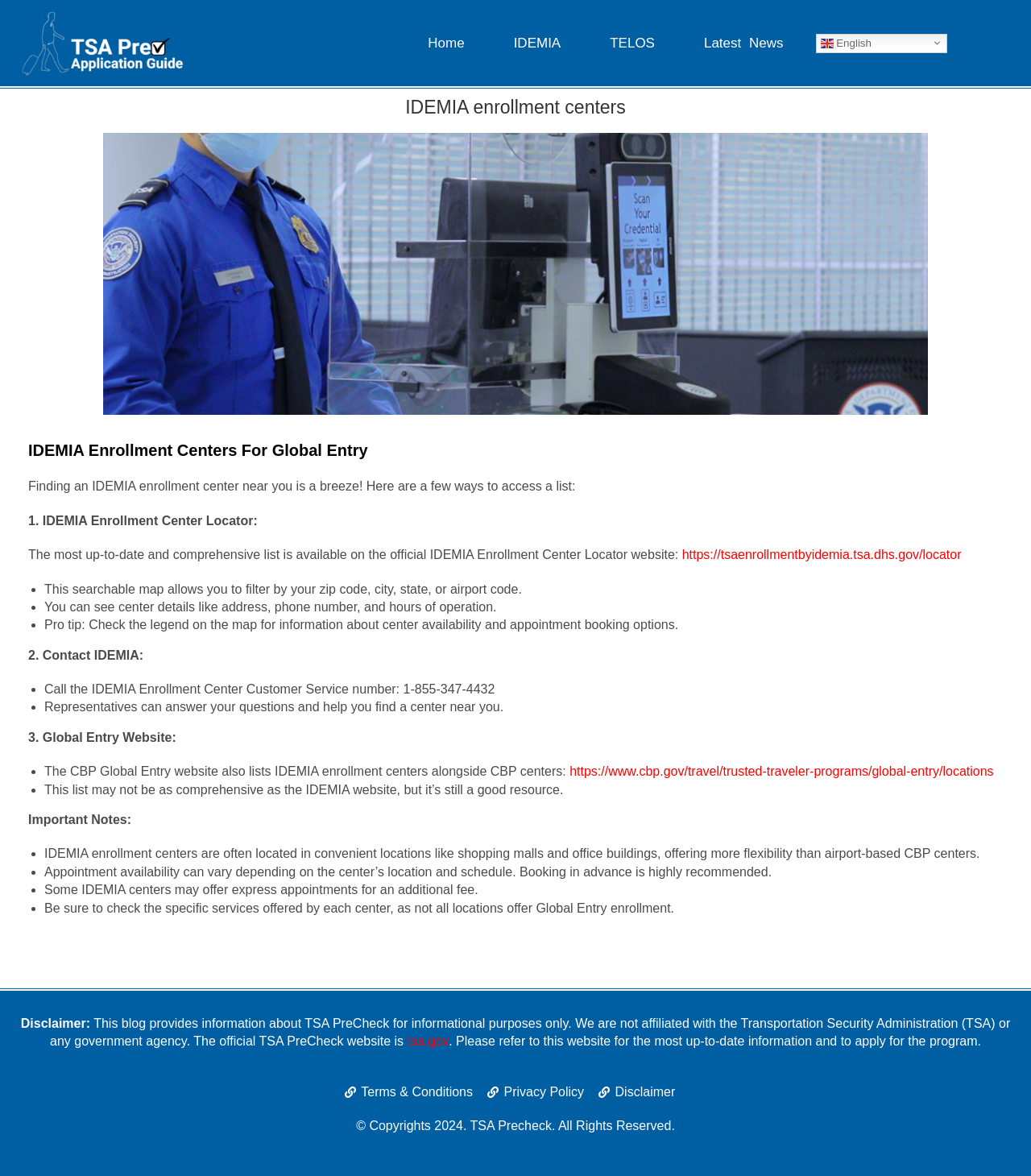Determine the bounding box coordinates of the region that needs to be clicked to achieve the task: "View the CBP Global Entry website".

[0.552, 0.65, 0.964, 0.662]